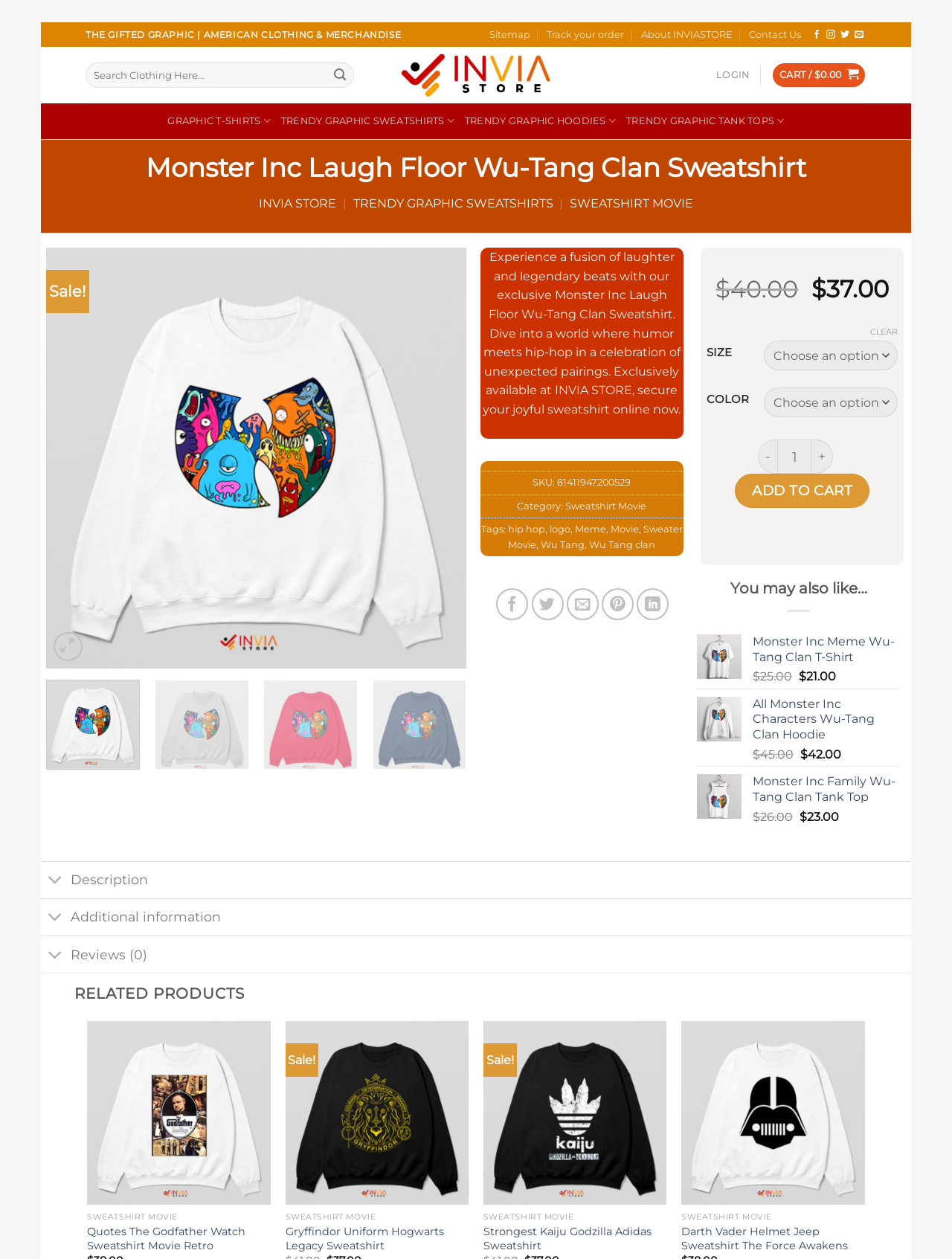Please provide the bounding box coordinates for the element that needs to be clicked to perform the instruction: "Search for a product". The coordinates must consist of four float numbers between 0 and 1, formatted as [left, top, right, bottom].

[0.09, 0.05, 0.374, 0.07]